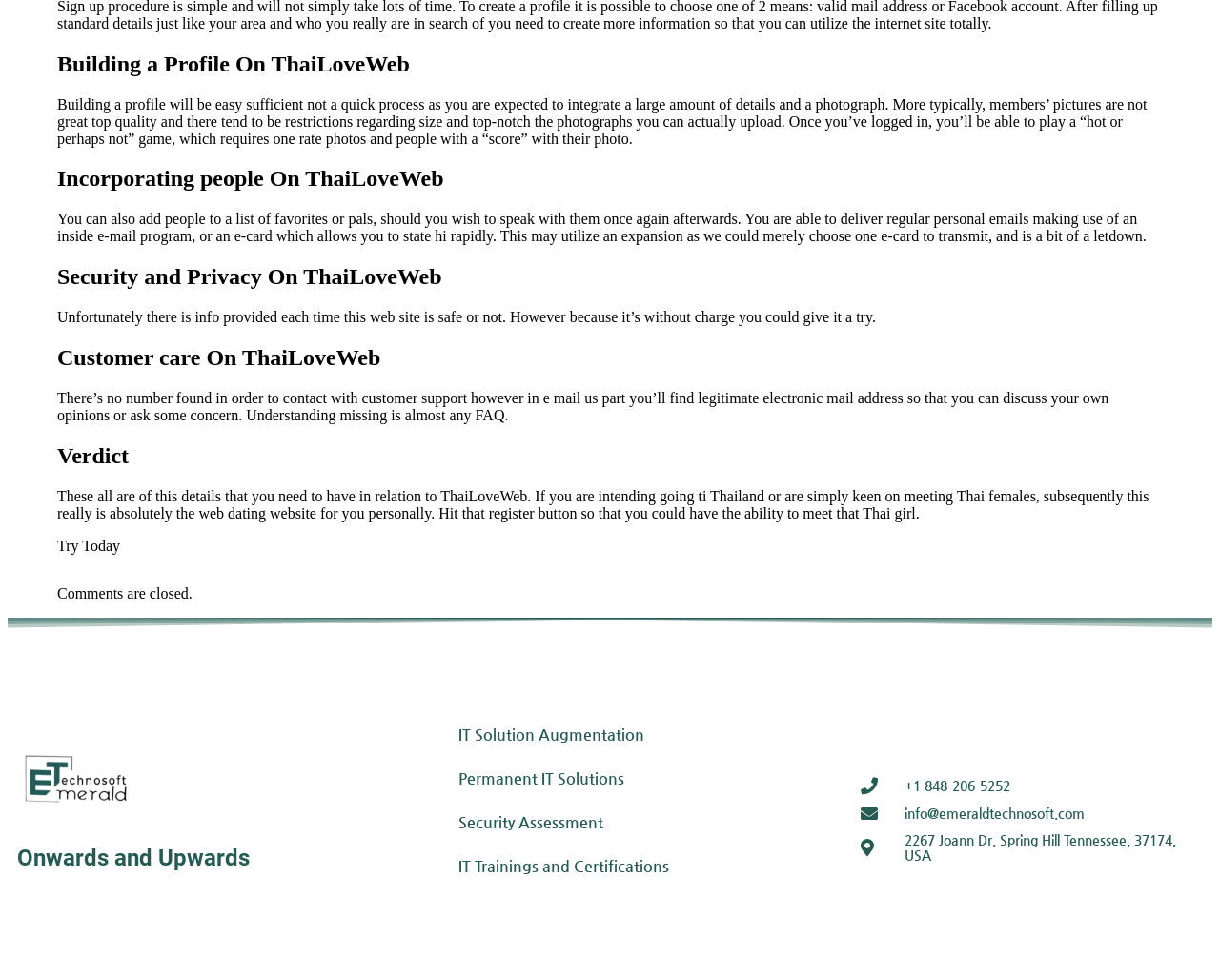Using the provided element description: "Security Assessment", determine the bounding box coordinates of the corresponding UI element in the screenshot.

[0.376, 0.817, 0.657, 0.862]